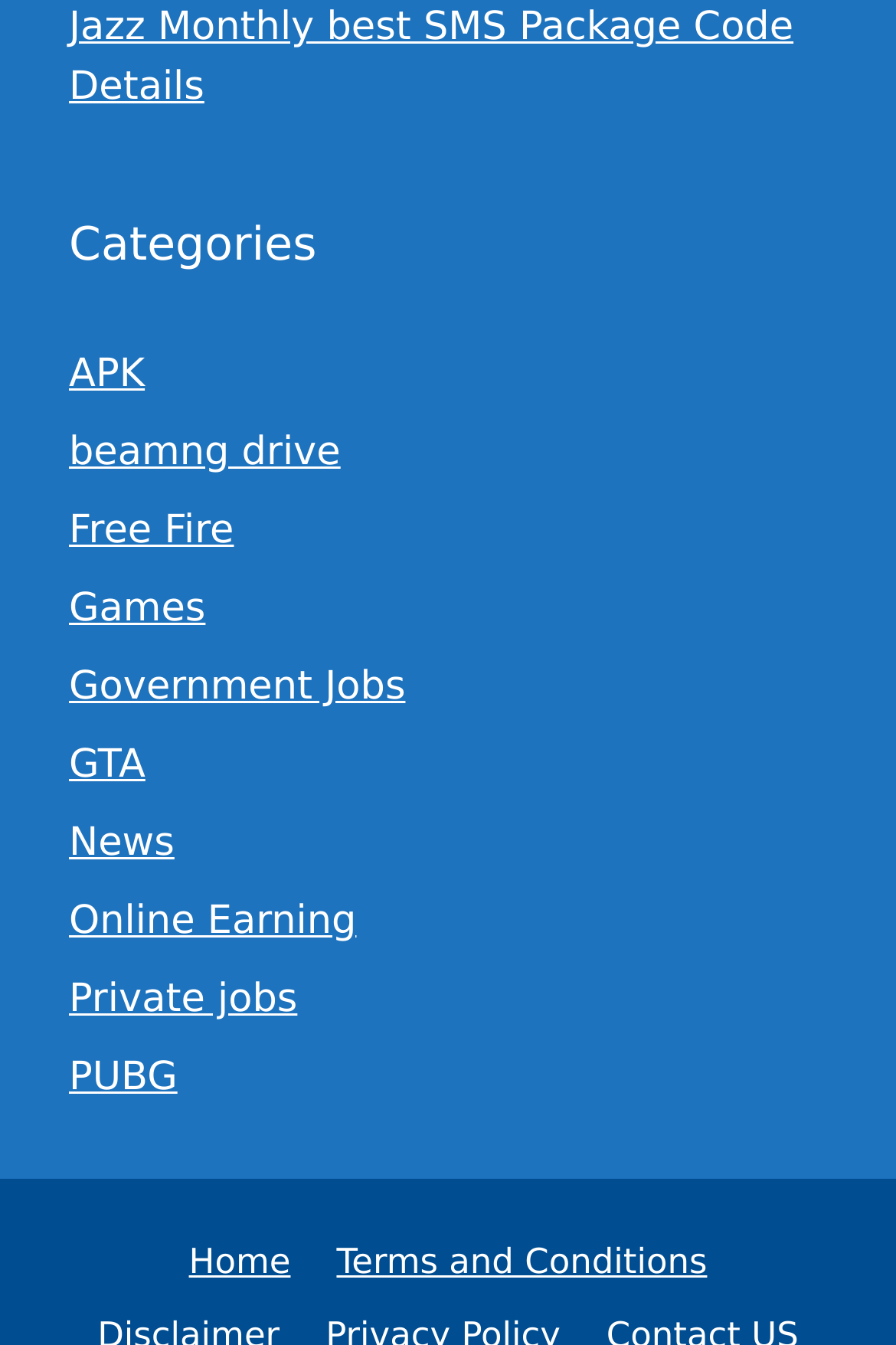Using the webpage screenshot, find the UI element described by Terms and Conditions. Provide the bounding box coordinates in the format (top-left x, top-left y, bottom-right x, bottom-right y), ensuring all values are floating point numbers between 0 and 1.

[0.376, 0.922, 0.789, 0.953]